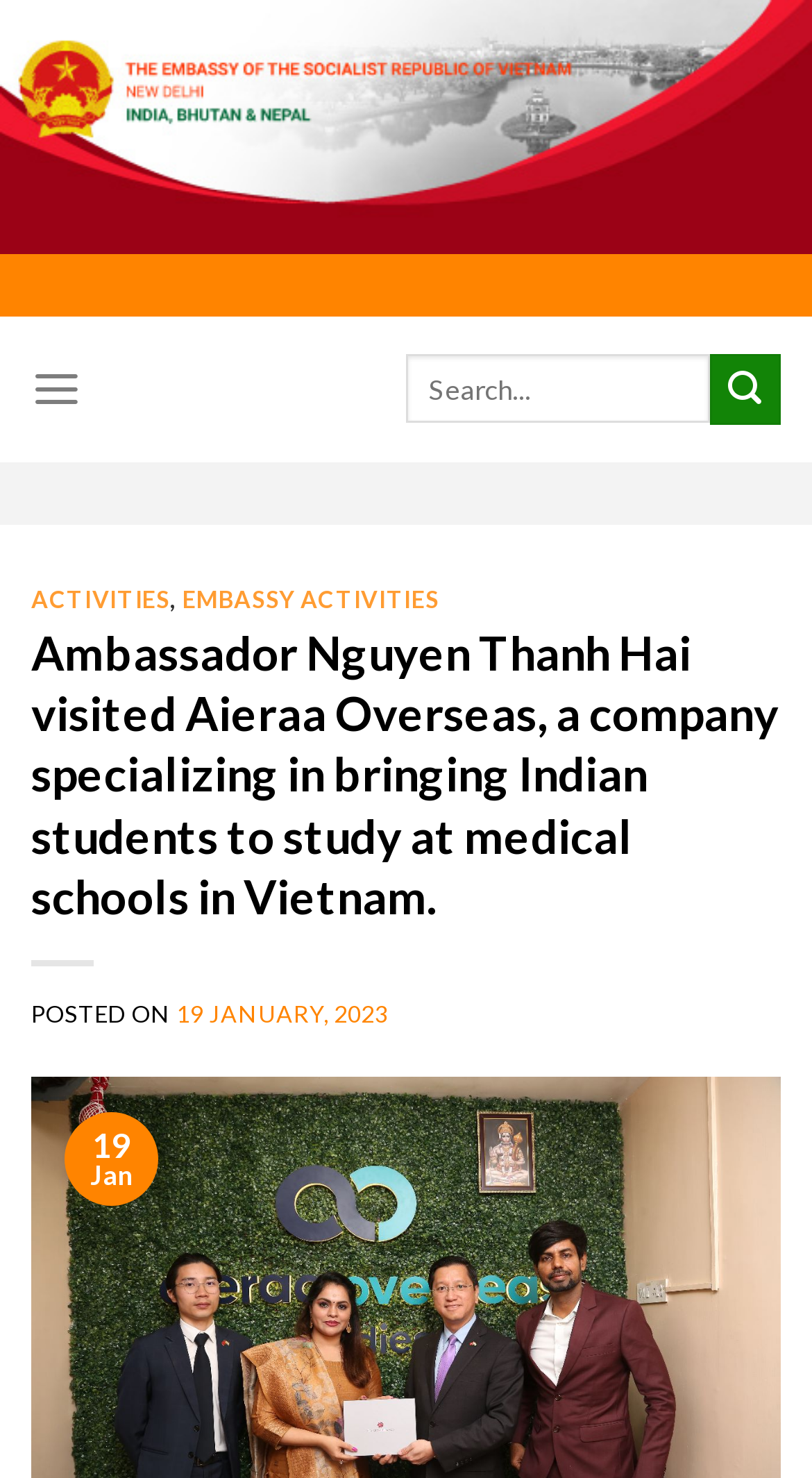Please identify the bounding box coordinates of the element's region that I should click in order to complete the following instruction: "Read the ambassador's visit post". The bounding box coordinates consist of four float numbers between 0 and 1, i.e., [left, top, right, bottom].

[0.038, 0.422, 0.962, 0.627]